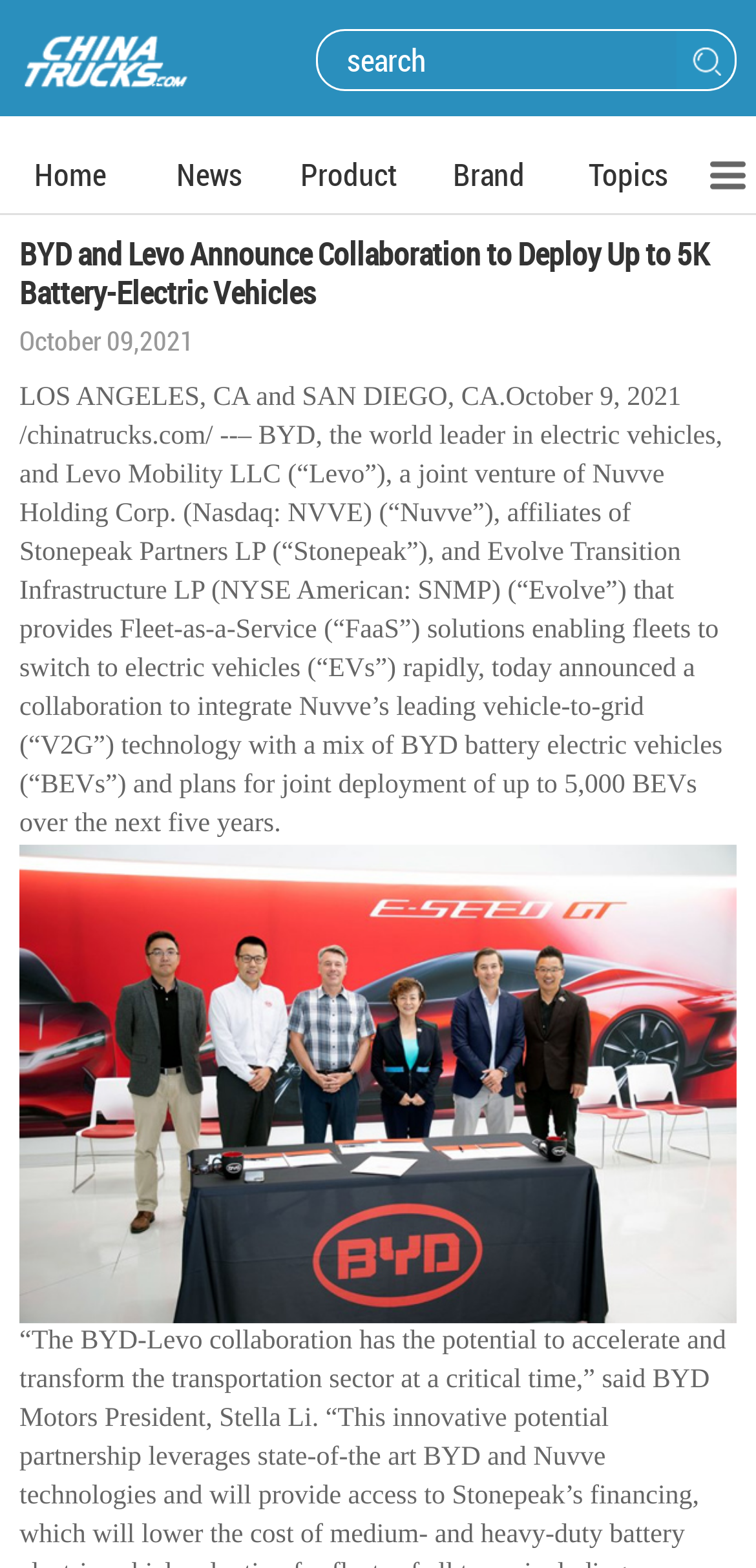What is the location mentioned in the news article?
Please ensure your answer to the question is detailed and covers all necessary aspects.

I found the answer by reading the StaticText element that describes the news article. The text mentions that the news is from LOS ANGELES, CA and SAN DIEGO, CA.